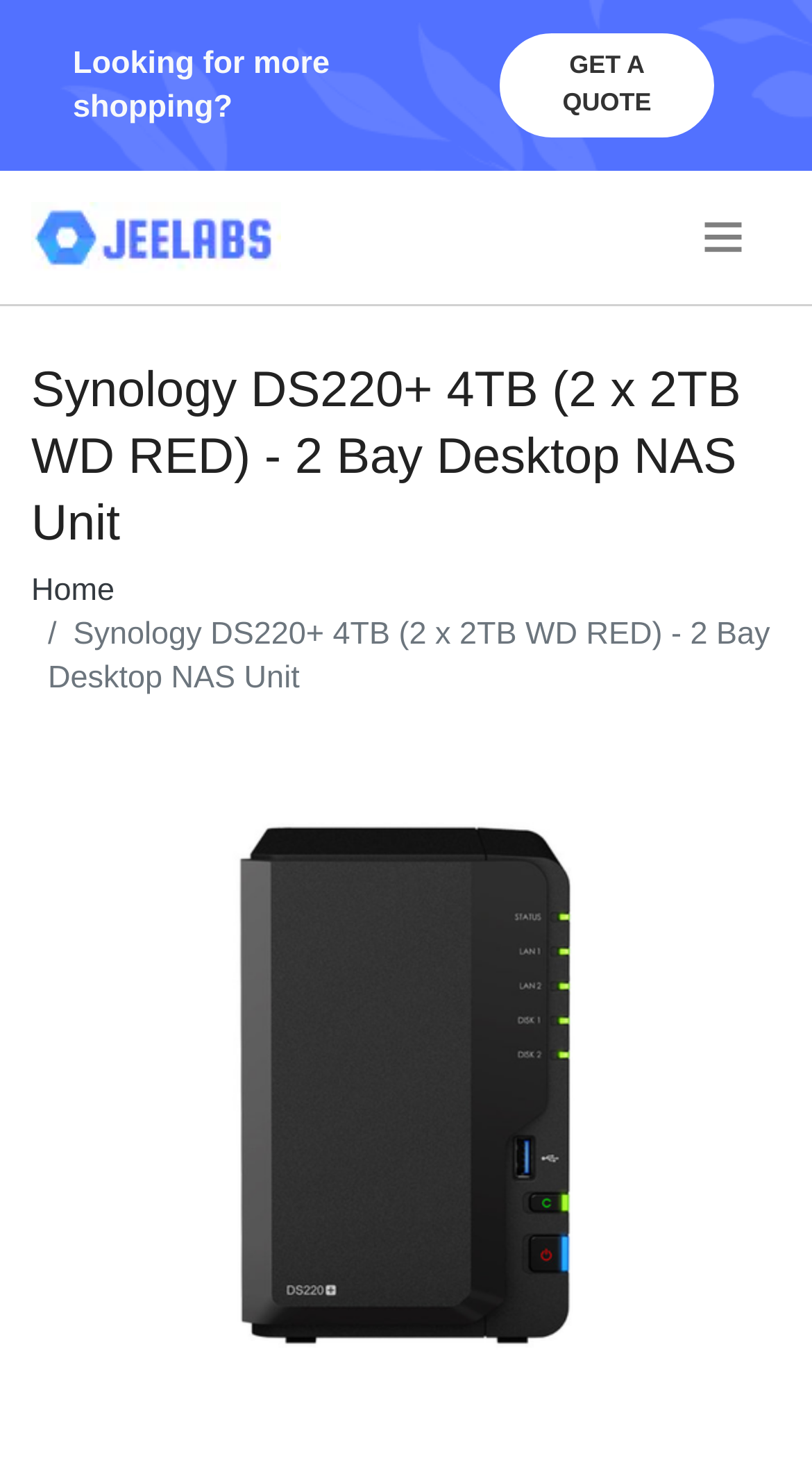What type of gadgets are being referred to in the link?
Please utilize the information in the image to give a detailed response to the question.

I found the answer by looking at the link element on the page, which says 'Tech Gadgets Of The Best Quality And Where To Get Them'. This suggests that the link is referring to tech gadgets.